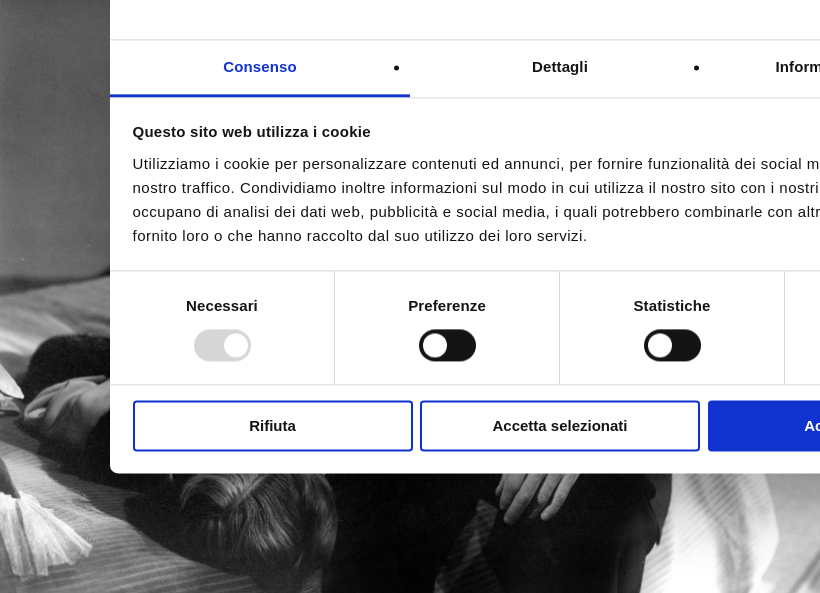Explain all the elements you observe in the image.

The image captures a scene from the film **"Two American Noir Films at Cinema Ritrovato 2018,"** showcasing a black-and-white aesthetic that emphasizes the classic noir style. In the forefront, two characters lie closely together on a couch, their expressions hinting at an intimate, yet complex relationship. The accompanying overlay consists of a cookie consent dialog box, informing users about the website's use of cookies for personalizing content and analyzing traffic. Users are presented with options for managing their cookie preferences, including toggles for necessary, preference, and statistic cookies, alongside buttons to refuse or accept selected options. This visual juxtaposition of the timeless film scene against a modern digital context underlines the intersection of classic cinema with contemporary web practices.